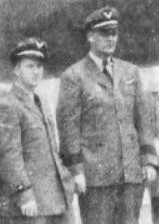What is the significance of this photograph?
Using the picture, provide a one-word or short phrase answer.

Documenting aviation history